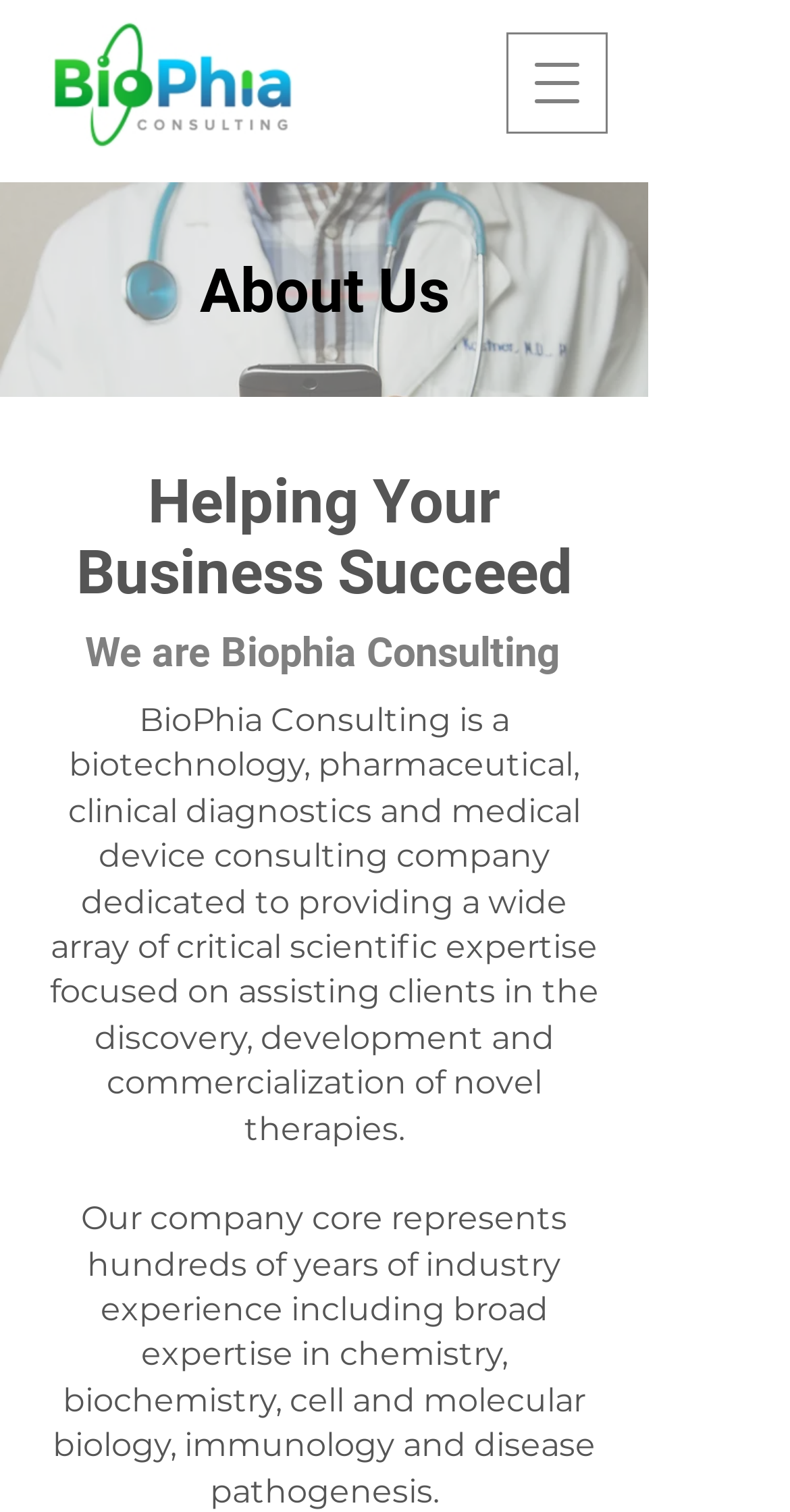Use one word or a short phrase to answer the question provided: 
What is the main focus of BioPhia Consulting's expertise?

Scientific expertise